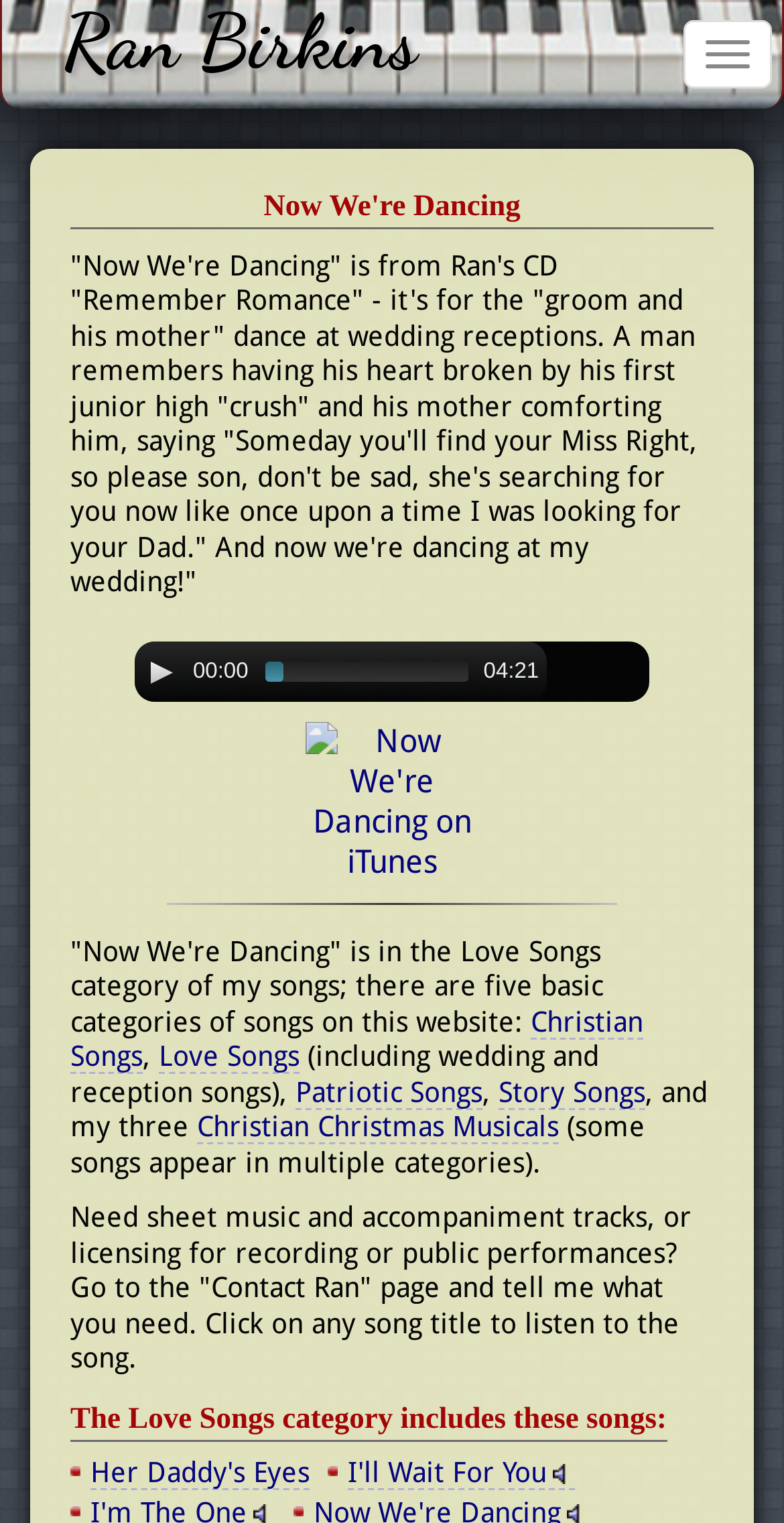What is the category of the song 'Now We're Dancing'?
Based on the image content, provide your answer in one word or a short phrase.

Love Songs